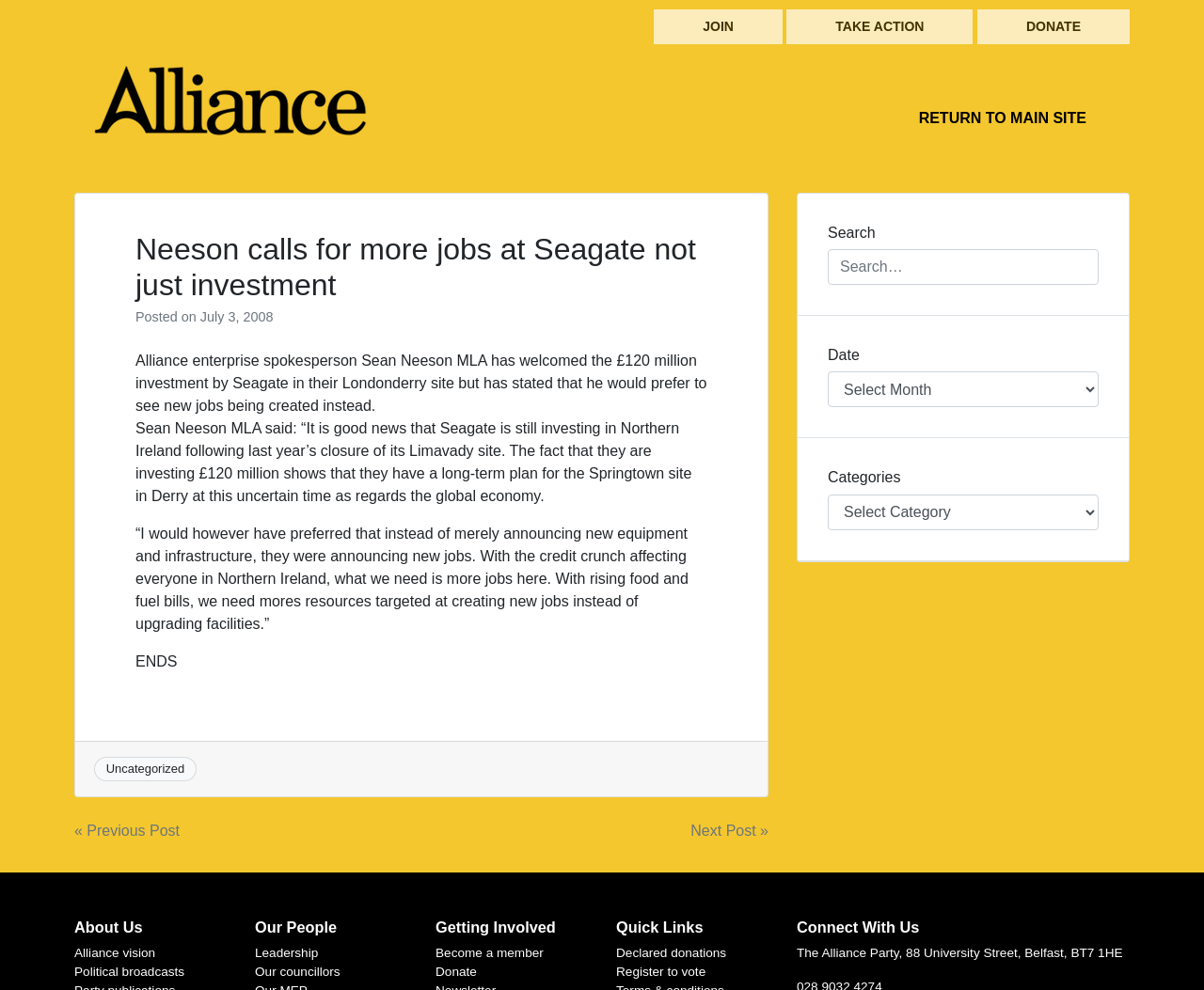Utilize the information from the image to answer the question in detail:
What is the title of the article?

I found the title of the article by looking at the heading element with the text 'Neeson calls for more jobs at Seagate not just investment' which is a child of the HeaderAsNonLandmark element.